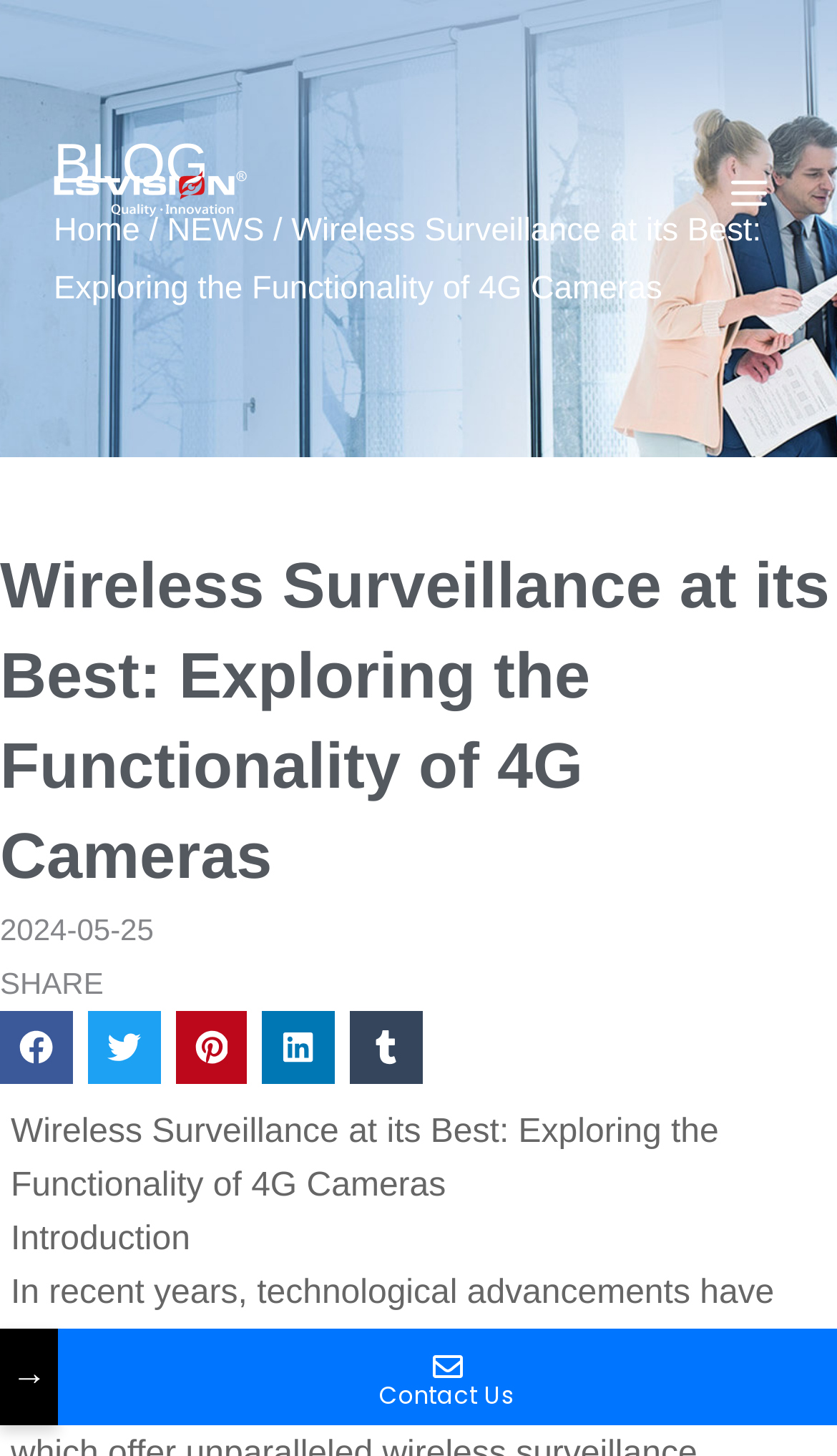What is the last section of the webpage?
Please provide a detailed answer to the question.

The last section of the webpage is located at the bottom right corner, and it is a static text that says 'Contact Us'.